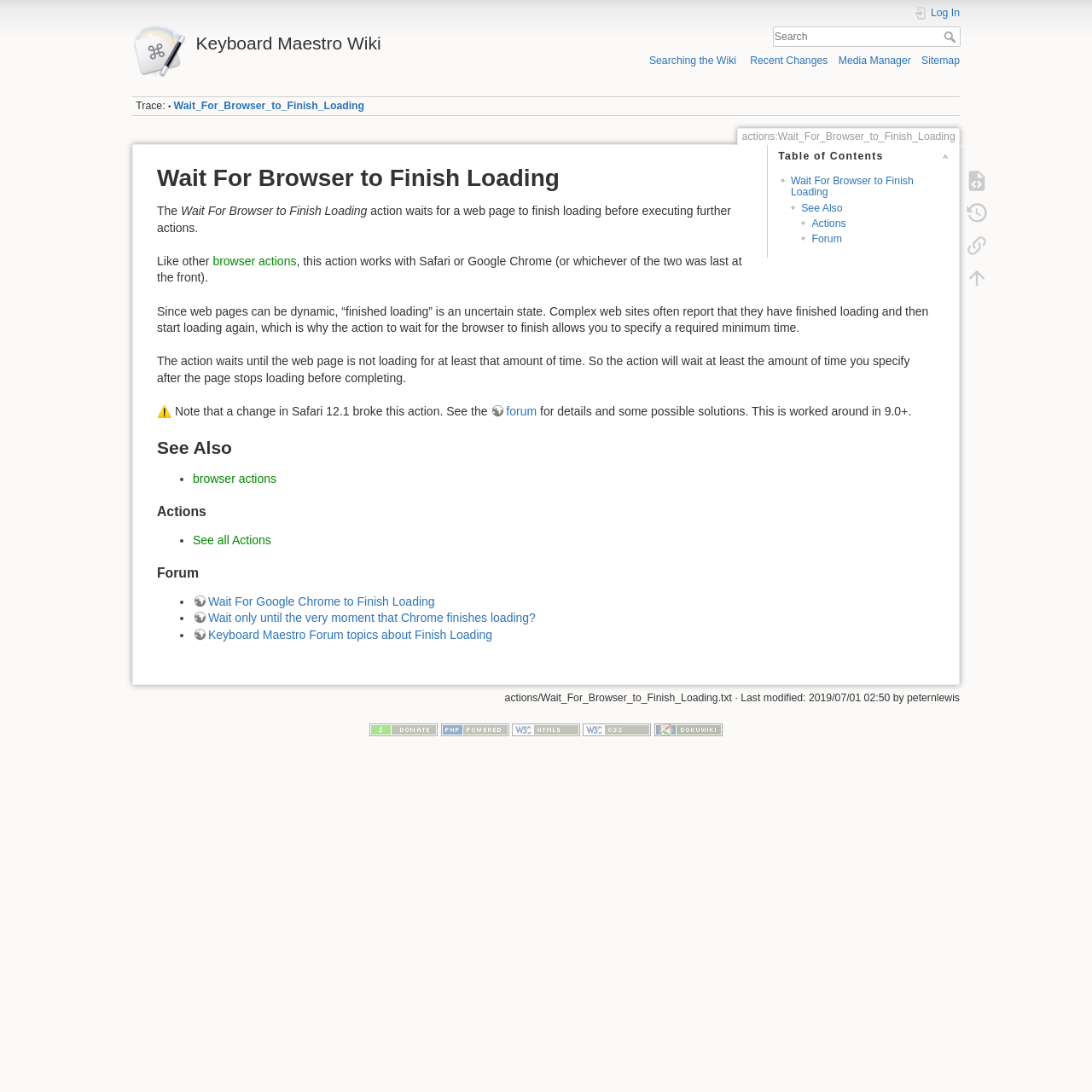Determine the bounding box coordinates in the format (top-left x, top-left y, bottom-right x, bottom-right y). Ensure all values are floating point numbers between 0 and 1. Identify the bounding box of the UI element described by: See Also

[0.734, 0.185, 0.772, 0.196]